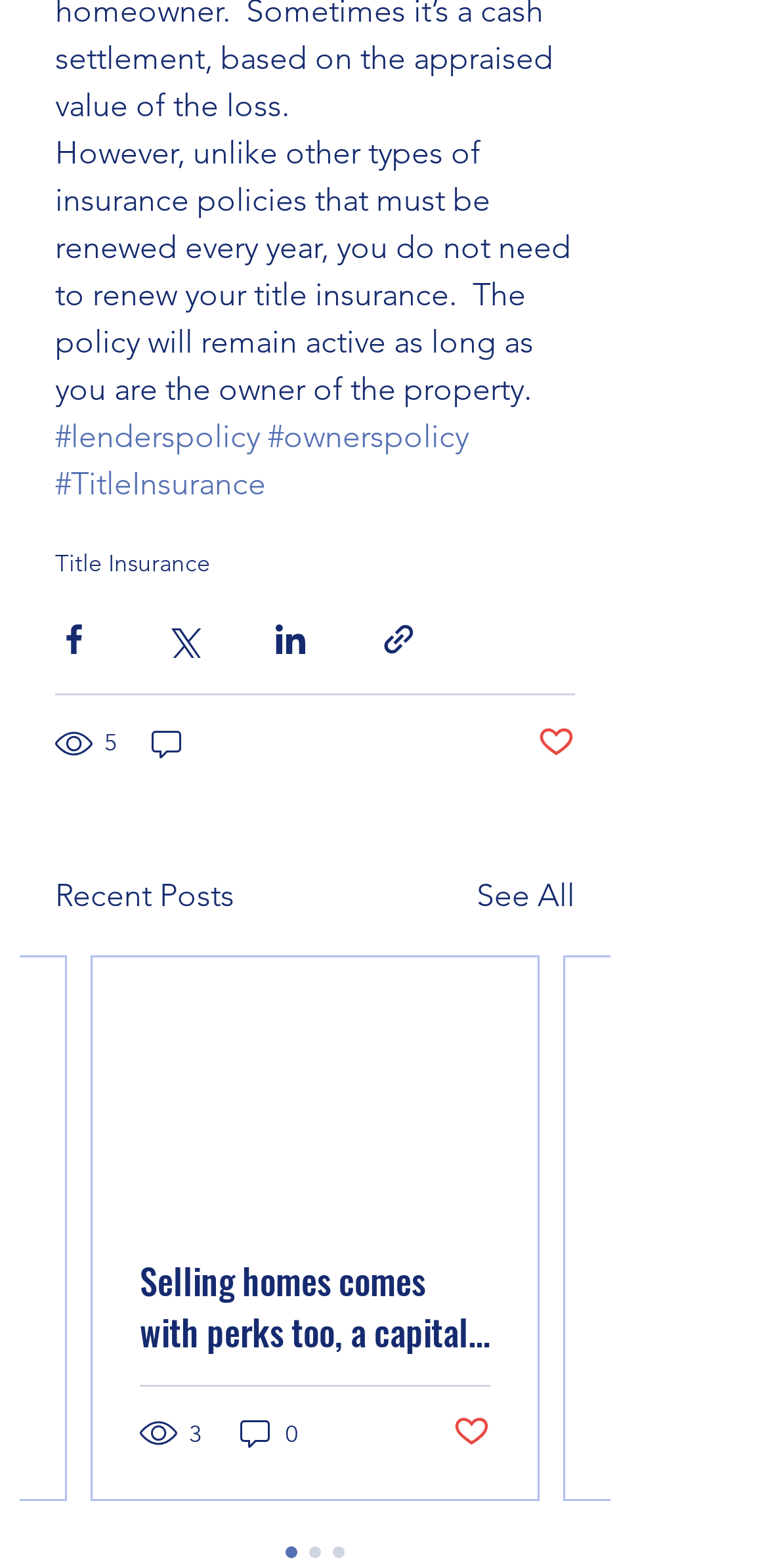Provide a short, one-word or phrase answer to the question below:
What is the topic of the first article?

Title Insurance